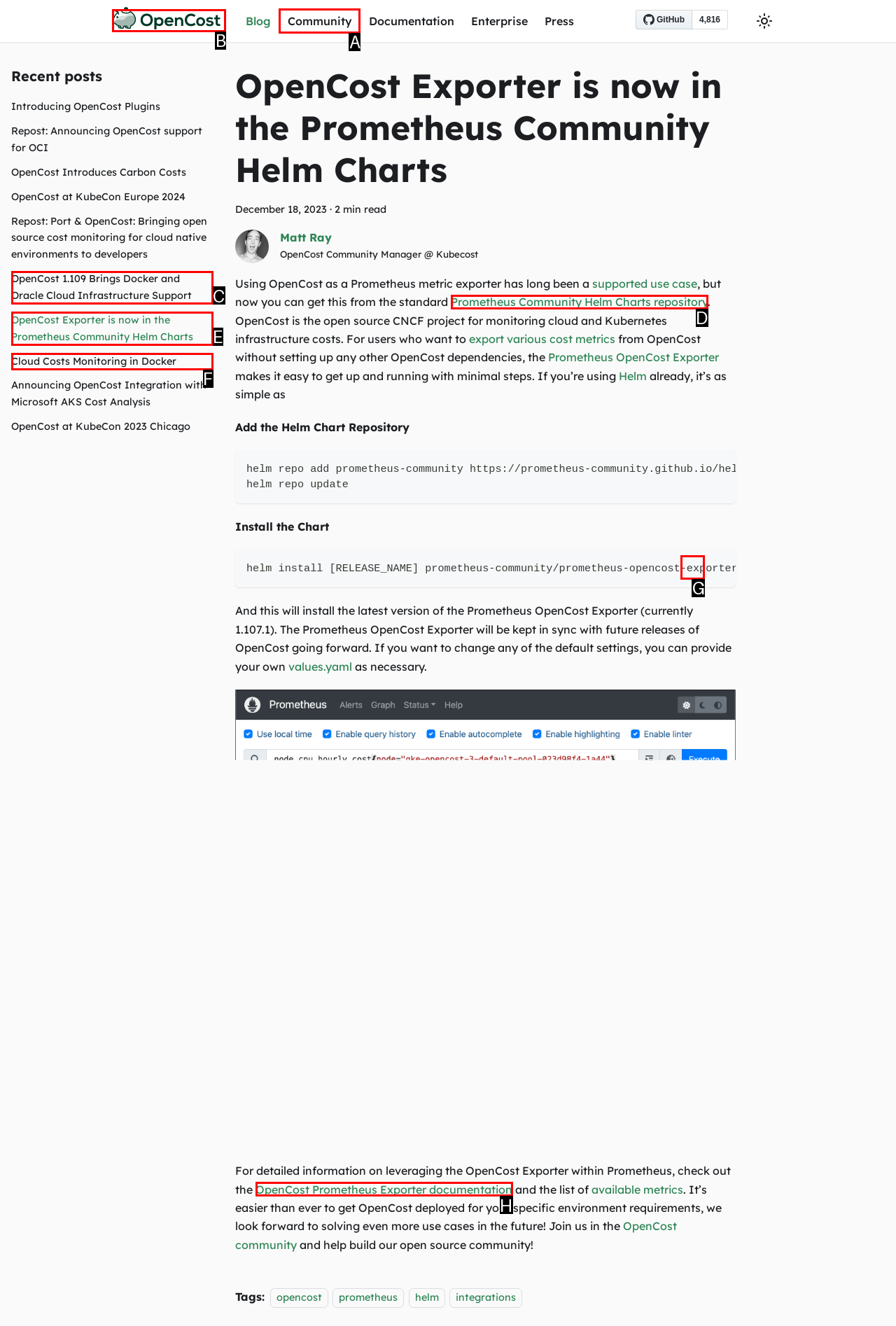What is the letter of the UI element you should click to Click the OpenCost Logo? Provide the letter directly.

B